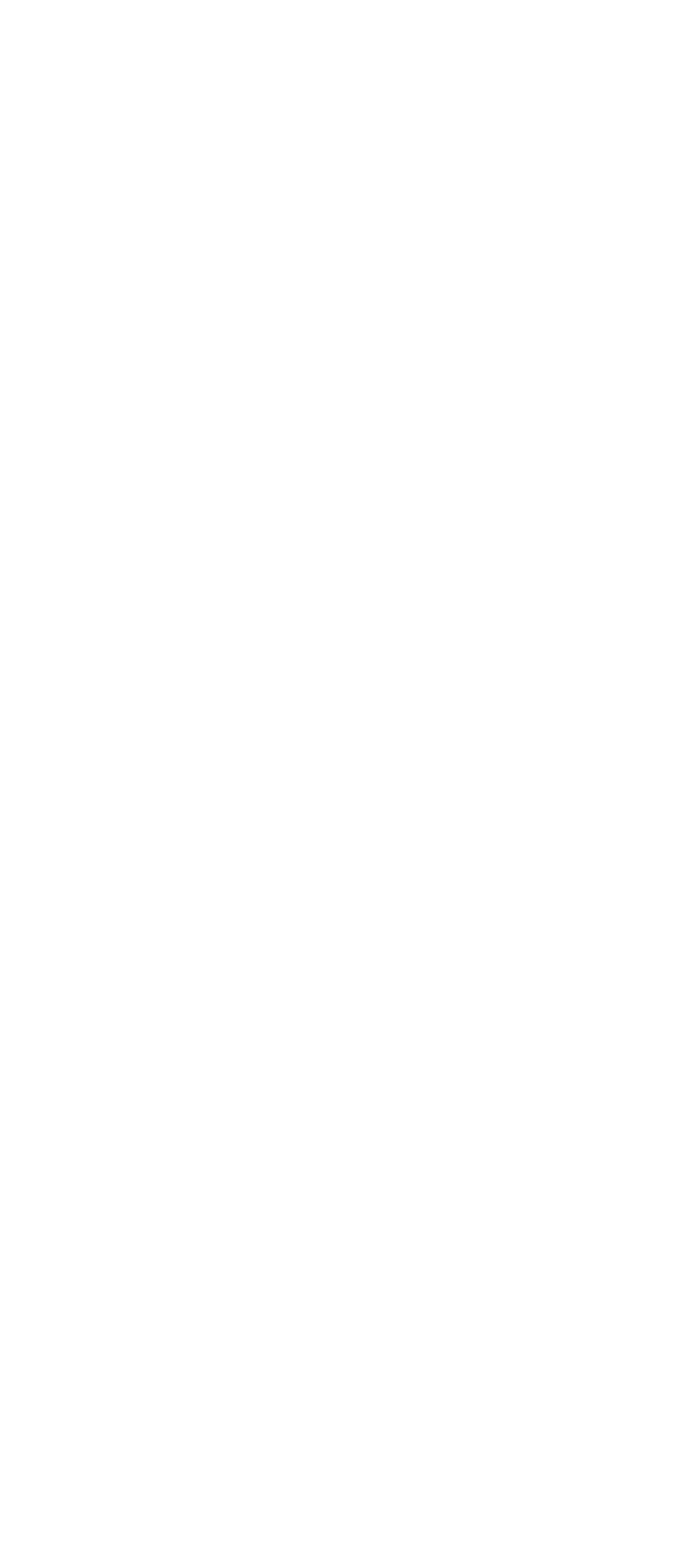What is the date of the latest post?
Based on the screenshot, provide a one-word or short-phrase response.

2024/04/08